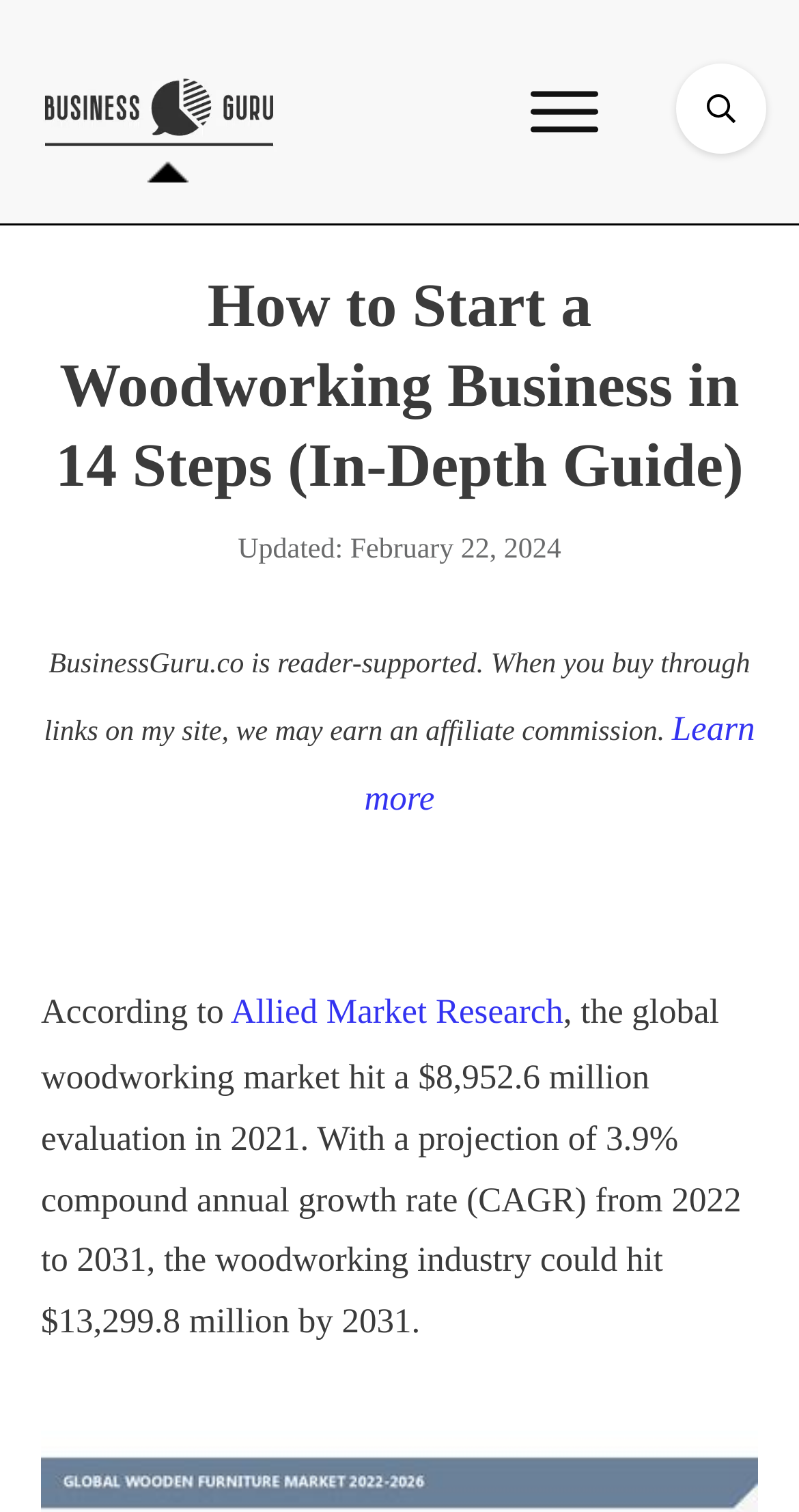Respond to the question below with a concise word or phrase:
What is the affiliate commission policy?

Earn commission through links